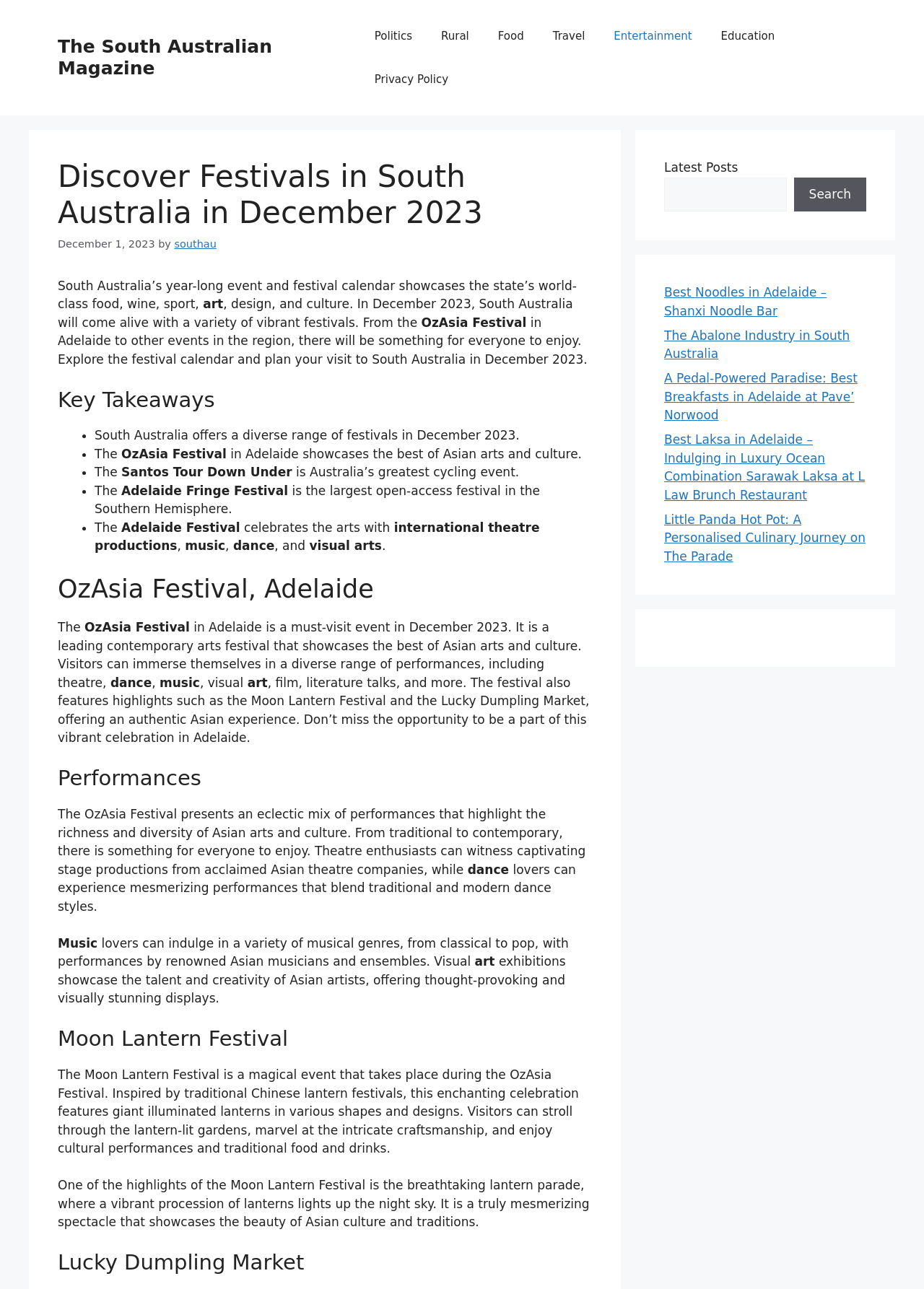Locate the bounding box coordinates of the element's region that should be clicked to carry out the following instruction: "Read about Best Noodles in Adelaide". The coordinates need to be four float numbers between 0 and 1, i.e., [left, top, right, bottom].

[0.719, 0.221, 0.895, 0.247]